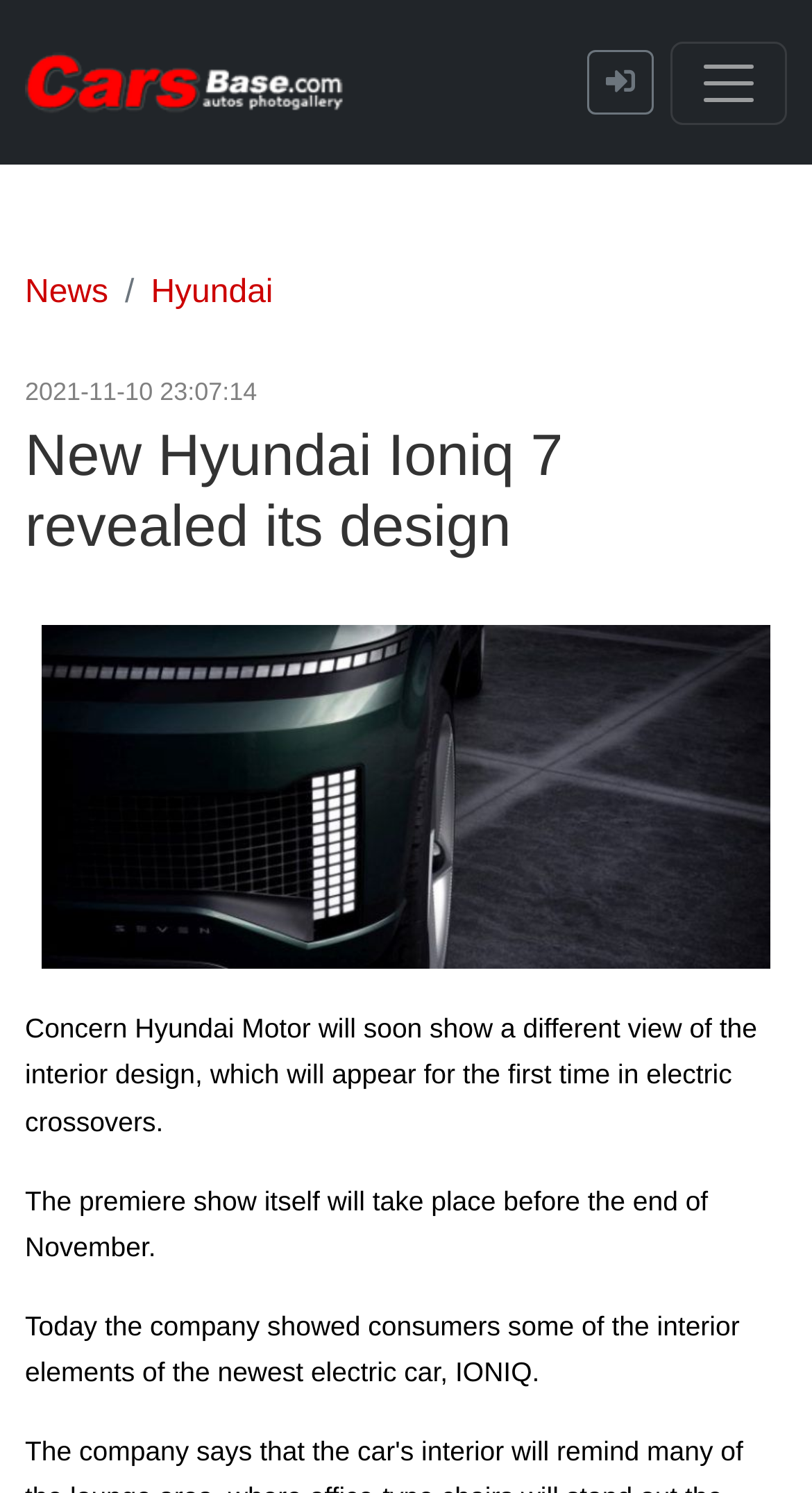Using the provided element description: "News", identify the bounding box coordinates. The coordinates should be four floats between 0 and 1 in the order [left, top, right, bottom].

[0.031, 0.184, 0.133, 0.208]